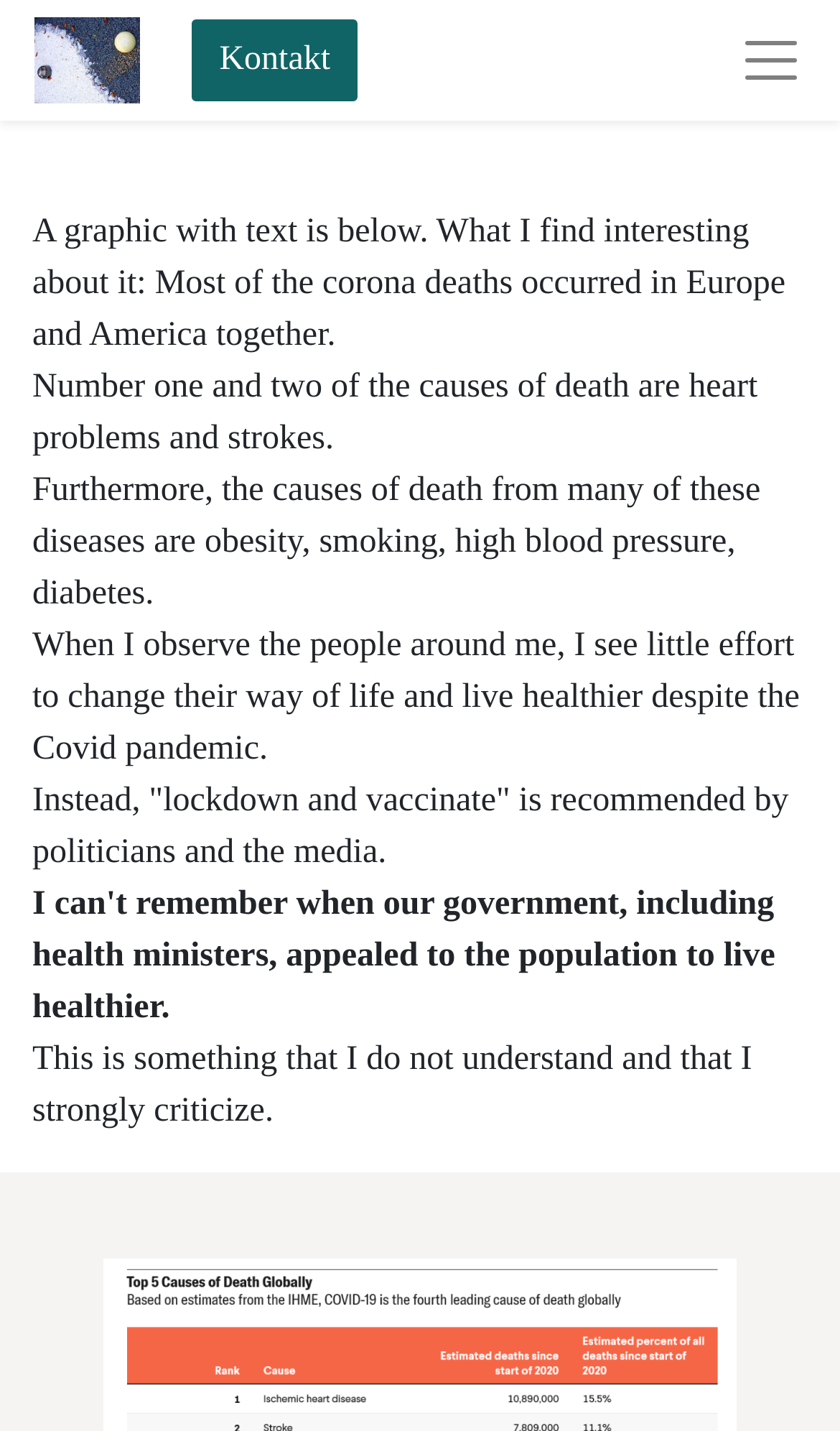What is the main topic discussed on the webpage?
Answer the question with just one word or phrase using the image.

Corona